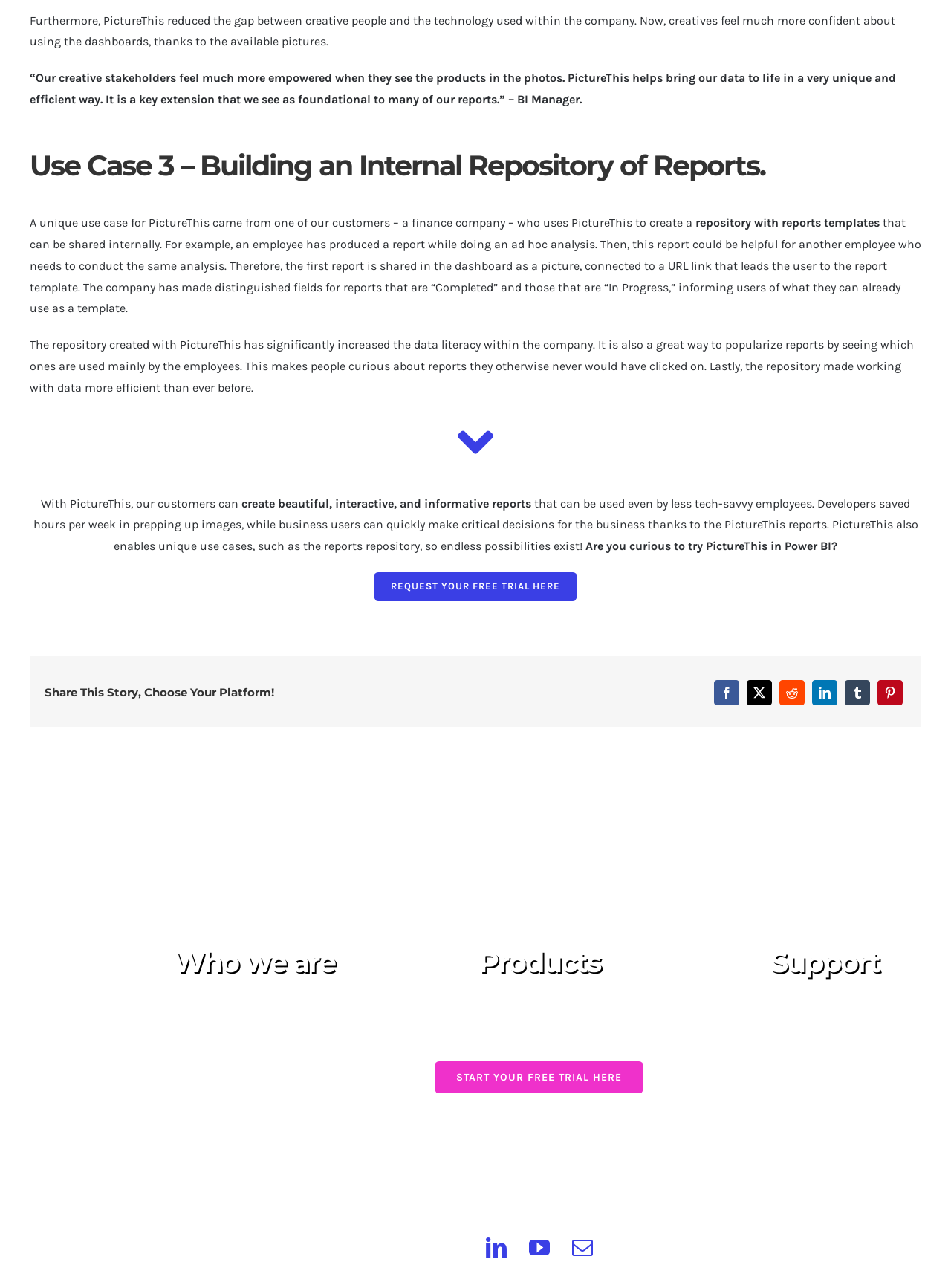What is the name of the company's other product?
Give a one-word or short-phrase answer derived from the screenshot.

SuperTables